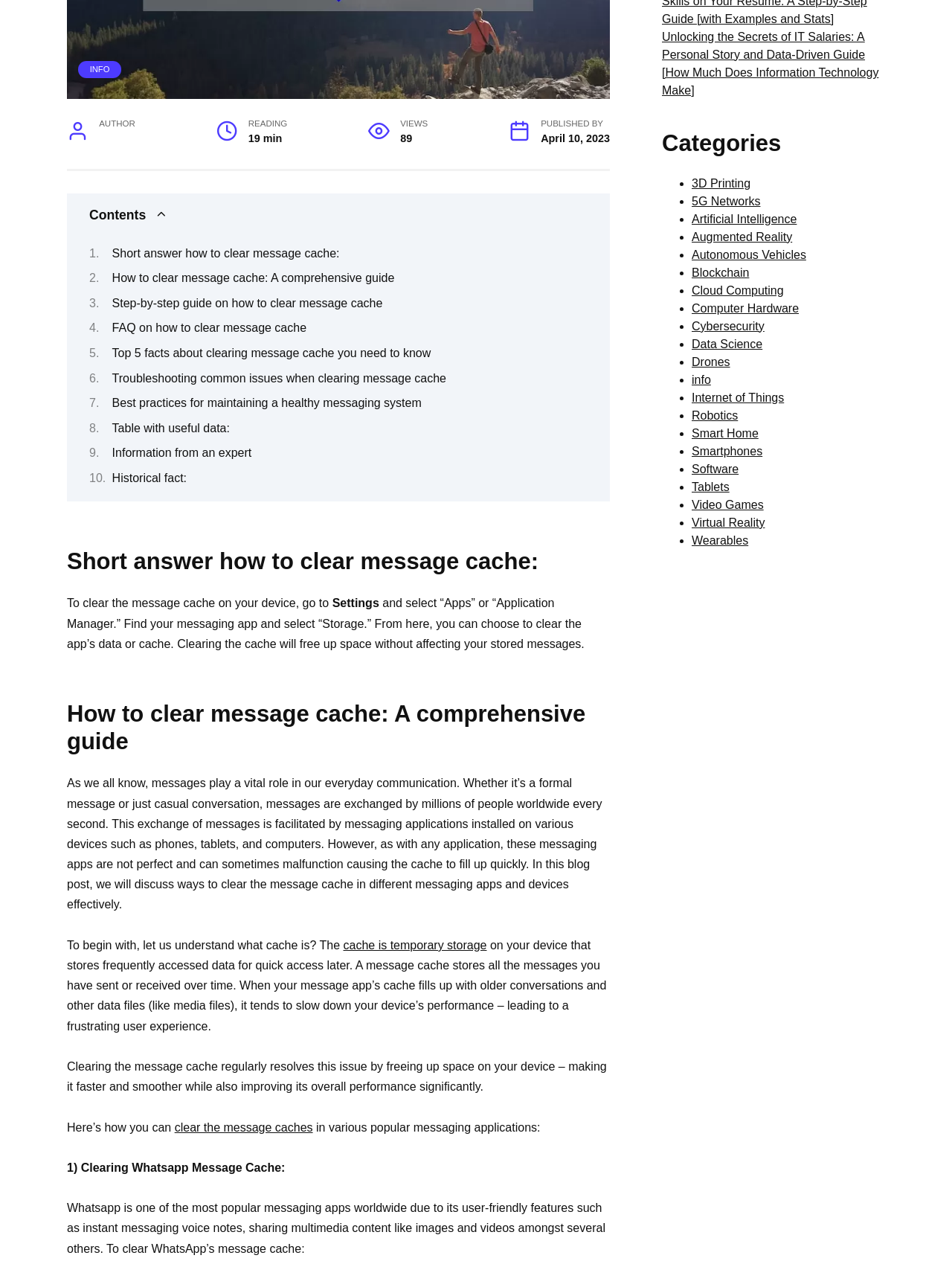Please specify the bounding box coordinates in the format (top-left x, top-left y, bottom-right x, bottom-right y), with all values as floating point numbers between 0 and 1. Identify the bounding box of the UI element described by: cache is temporary storage

[0.361, 0.743, 0.511, 0.753]